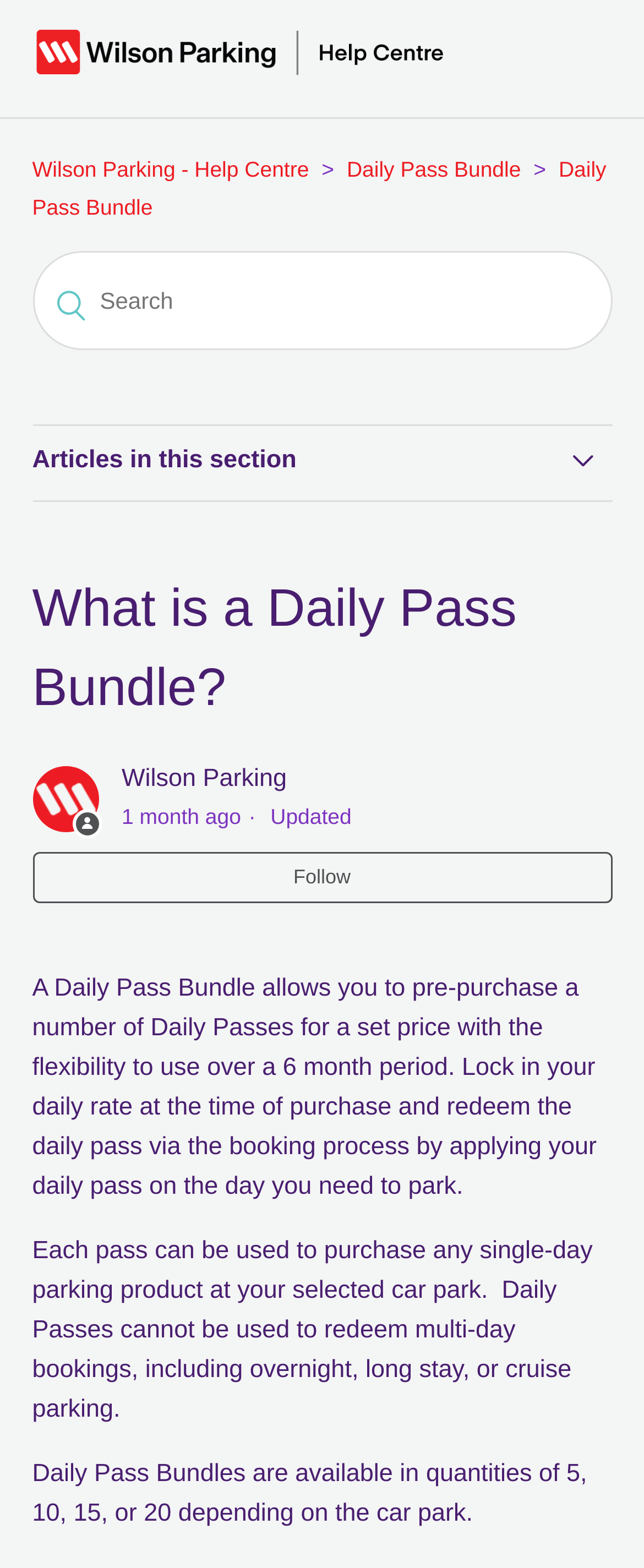Can you find the bounding box coordinates of the area I should click to execute the following instruction: "Search for something"?

[0.05, 0.16, 0.95, 0.223]